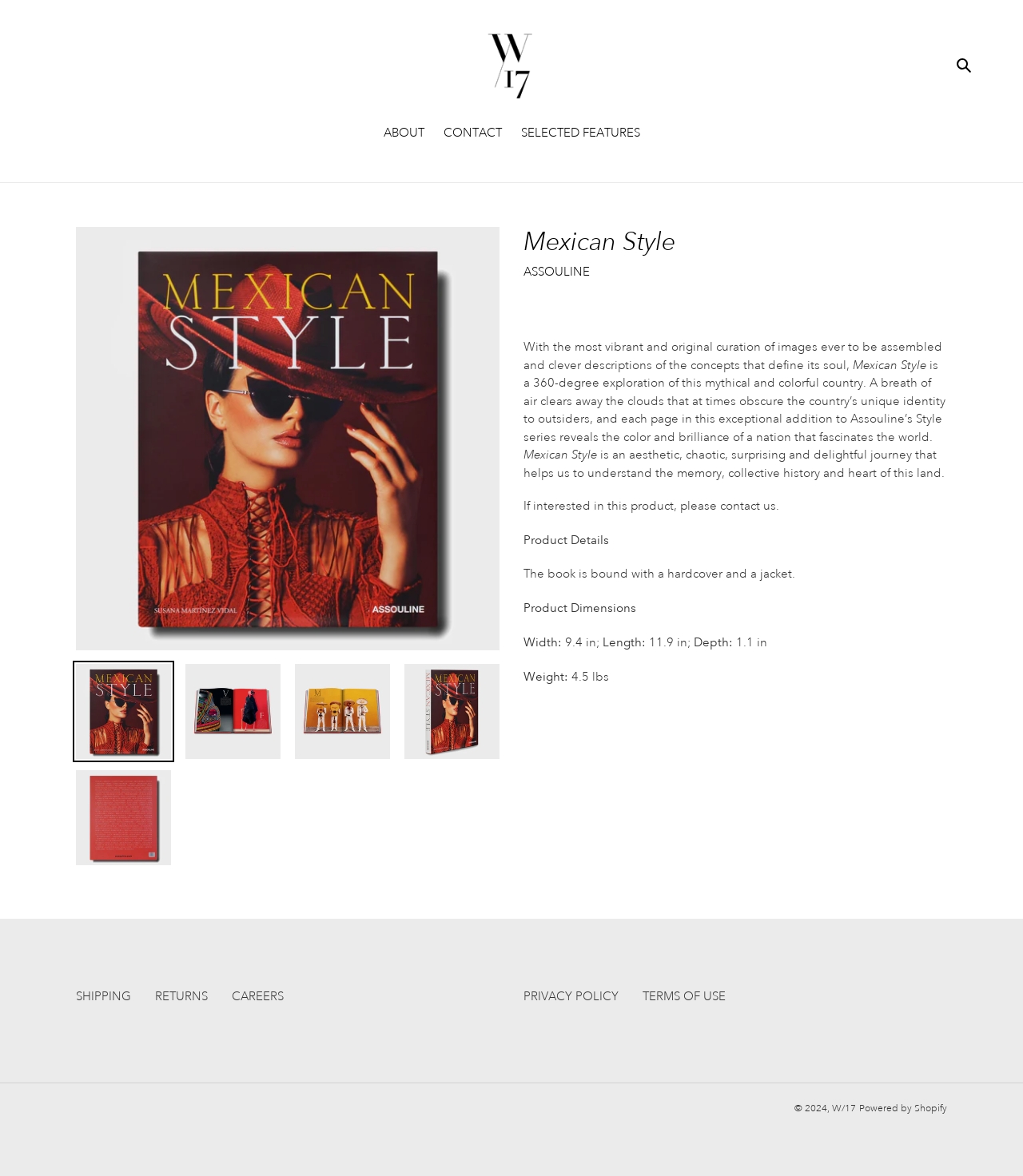What is the copyright year of the webpage?
Please provide a comprehensive answer based on the details in the screenshot.

The copyright year of the webpage can be found in the StaticText element with the text '© 2024'.